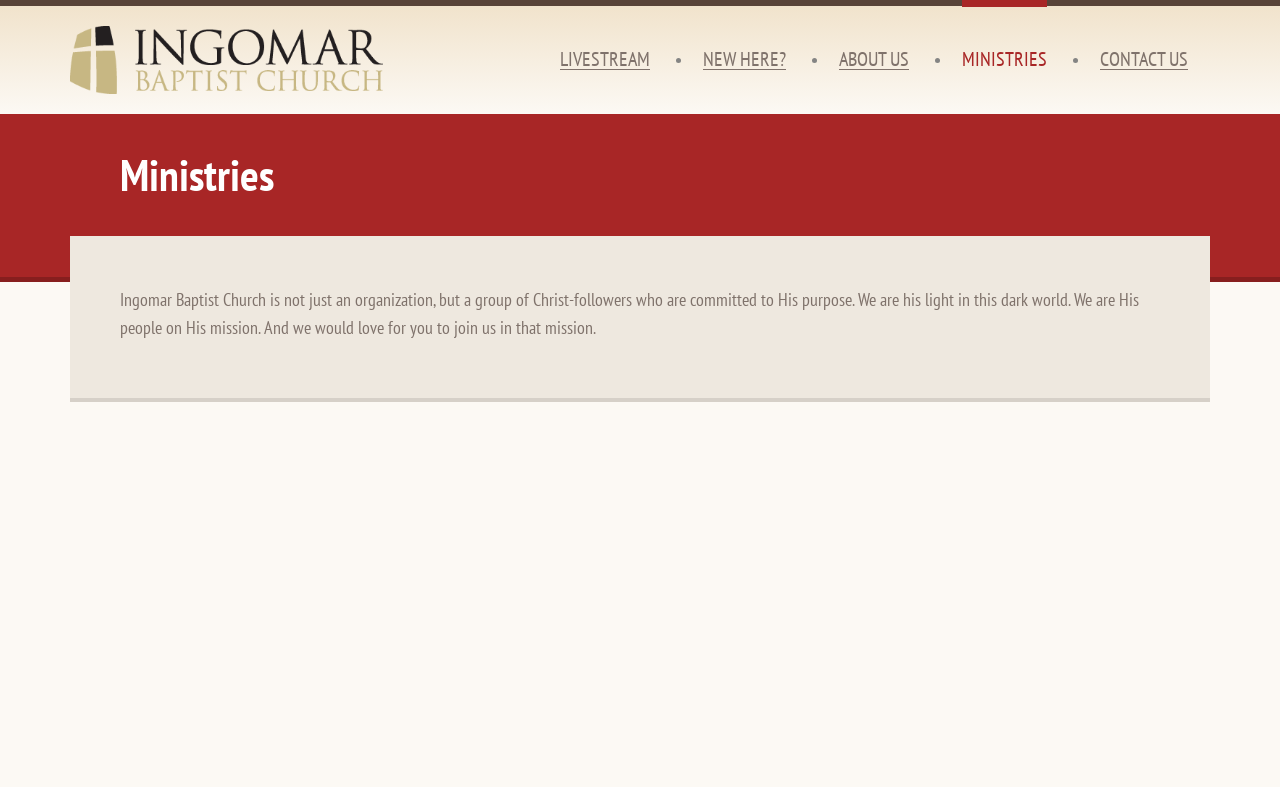Use a single word or phrase to answer the question: 
What is the purpose of Ingomar Baptist Church?

His purpose